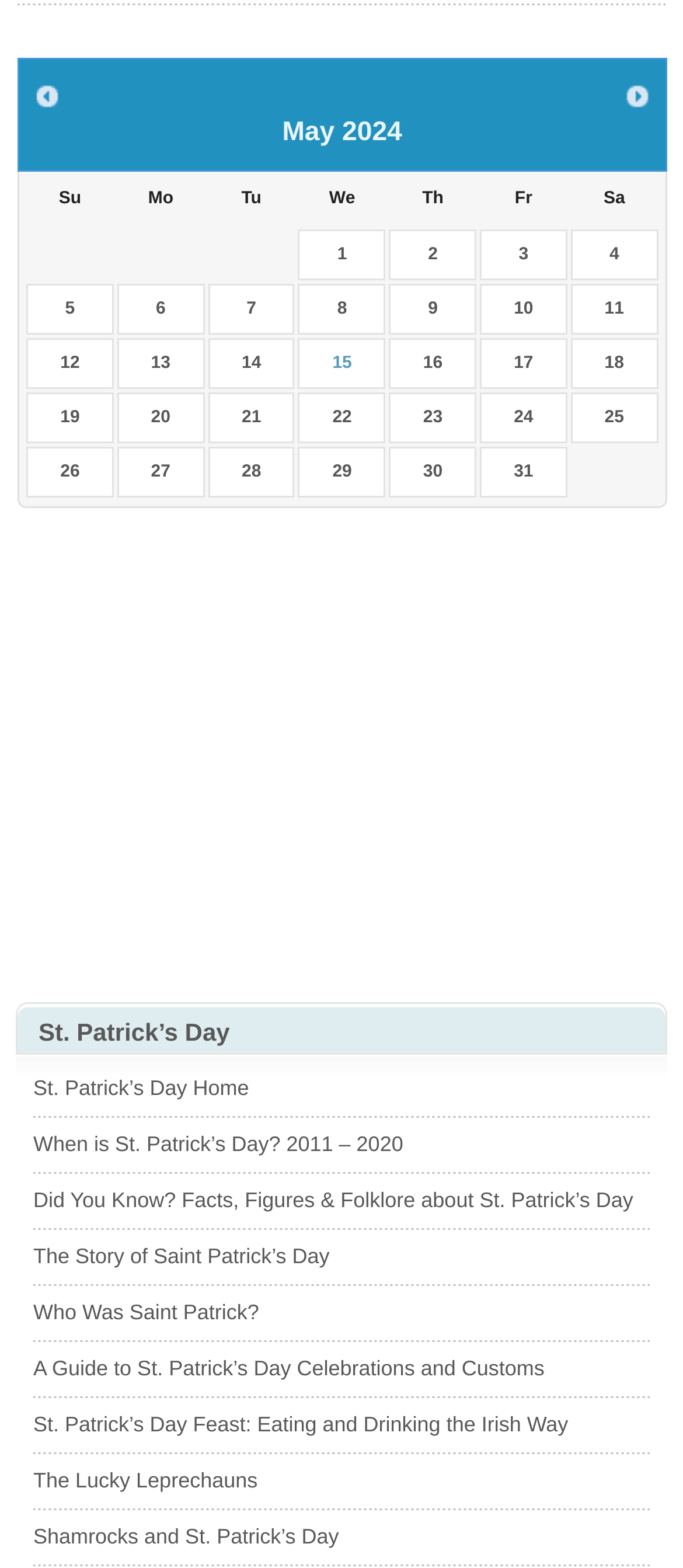Can you identify the bounding box coordinates of the clickable region needed to carry out this instruction: 'select 10'? The coordinates should be four float numbers within the range of 0 to 1, stated as [left, top, right, bottom].

[0.703, 0.181, 0.83, 0.214]